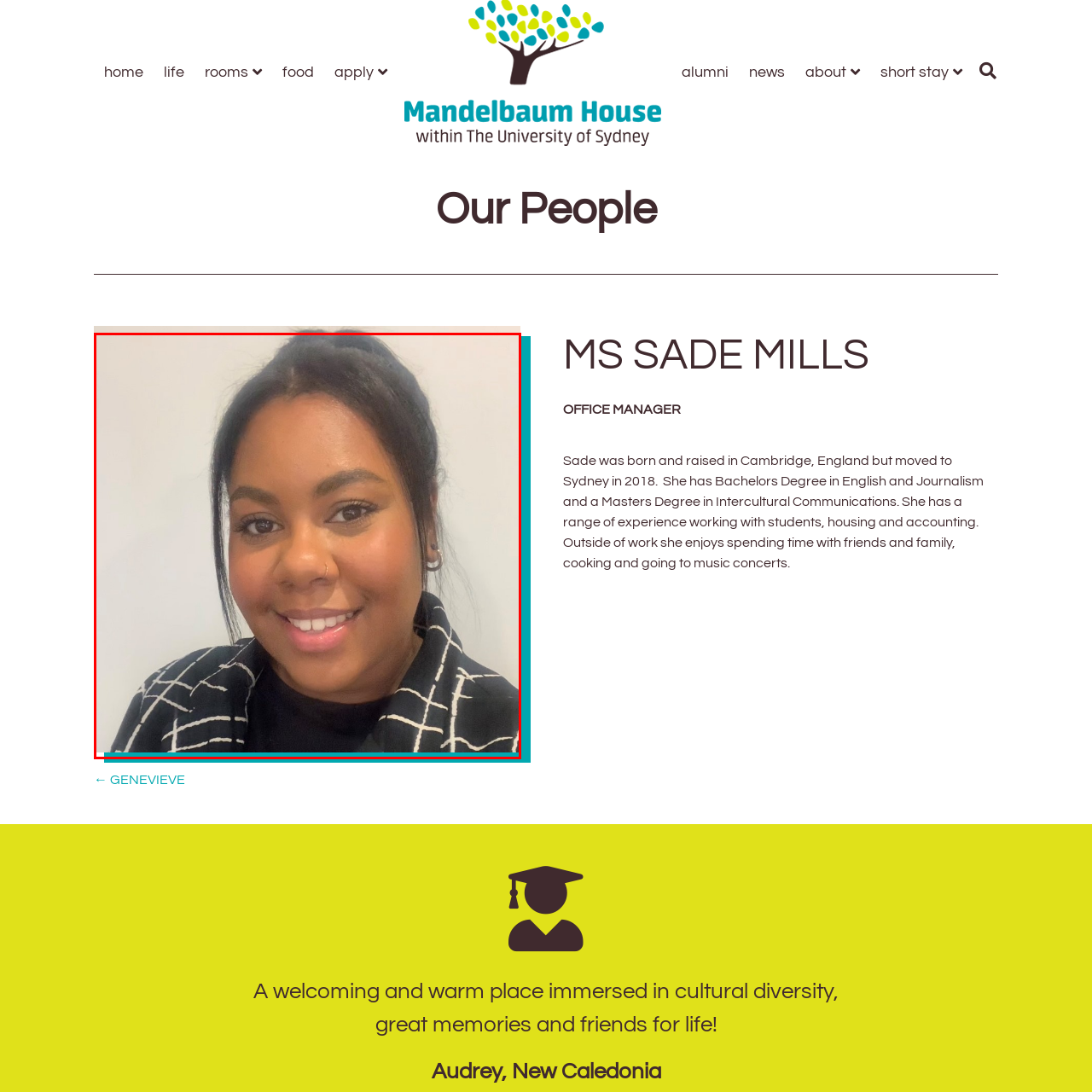Generate a thorough description of the part of the image enclosed by the red boundary.

The image features a close-up portrait of a woman named Sade Mills, showcasing her warm smile and vibrant personality. She is wearing a stylish black outfit with a distinctive checkered pattern that adds a modern touch to her appearance. The backdrop is neutral, allowing her features to stand out prominently. Sade appears confident and approachable, reflecting the essence of her role as an Office Manager. 

Accompanying the image is a brief introduction highlighting her background; Sade was born in Cambridge, England, and relocated to Sydney in 2018. She holds a Bachelor's Degree in English and Journalism, along with a Master's Degree in Intercultural Communications. Her diverse experiences include working with students, housing, and accounting, and in her personal time, she enjoys cooking and attending music concerts. This context emphasizes her multifaceted skills and inviting nature, making her an integral part of her community.